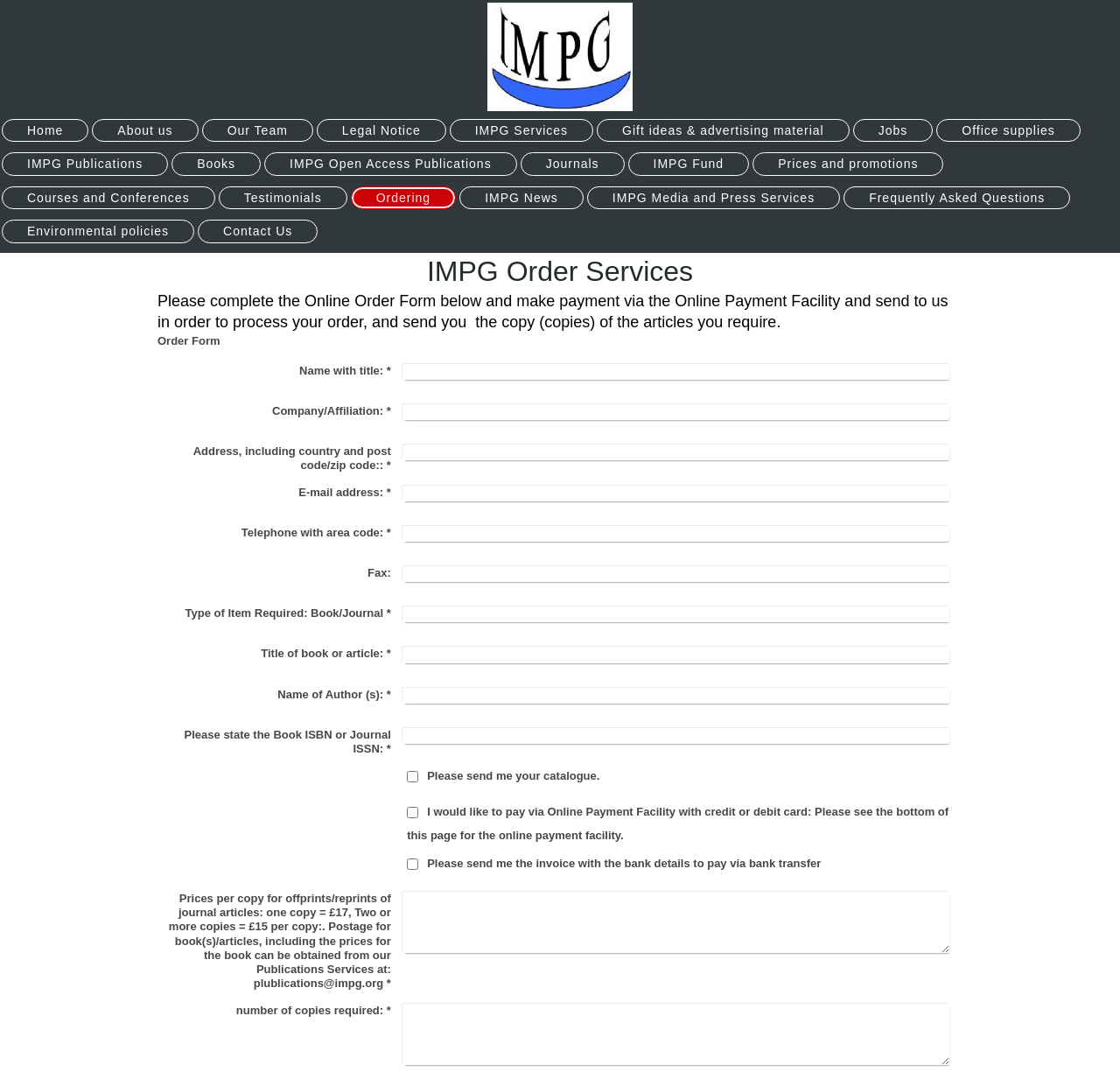Please identify the bounding box coordinates of the element's region that should be clicked to execute the following instruction: "Click on the 'IMPG Order Services' heading". The bounding box coordinates must be four float numbers between 0 and 1, i.e., [left, top, right, bottom].

[0.141, 0.236, 0.859, 0.271]